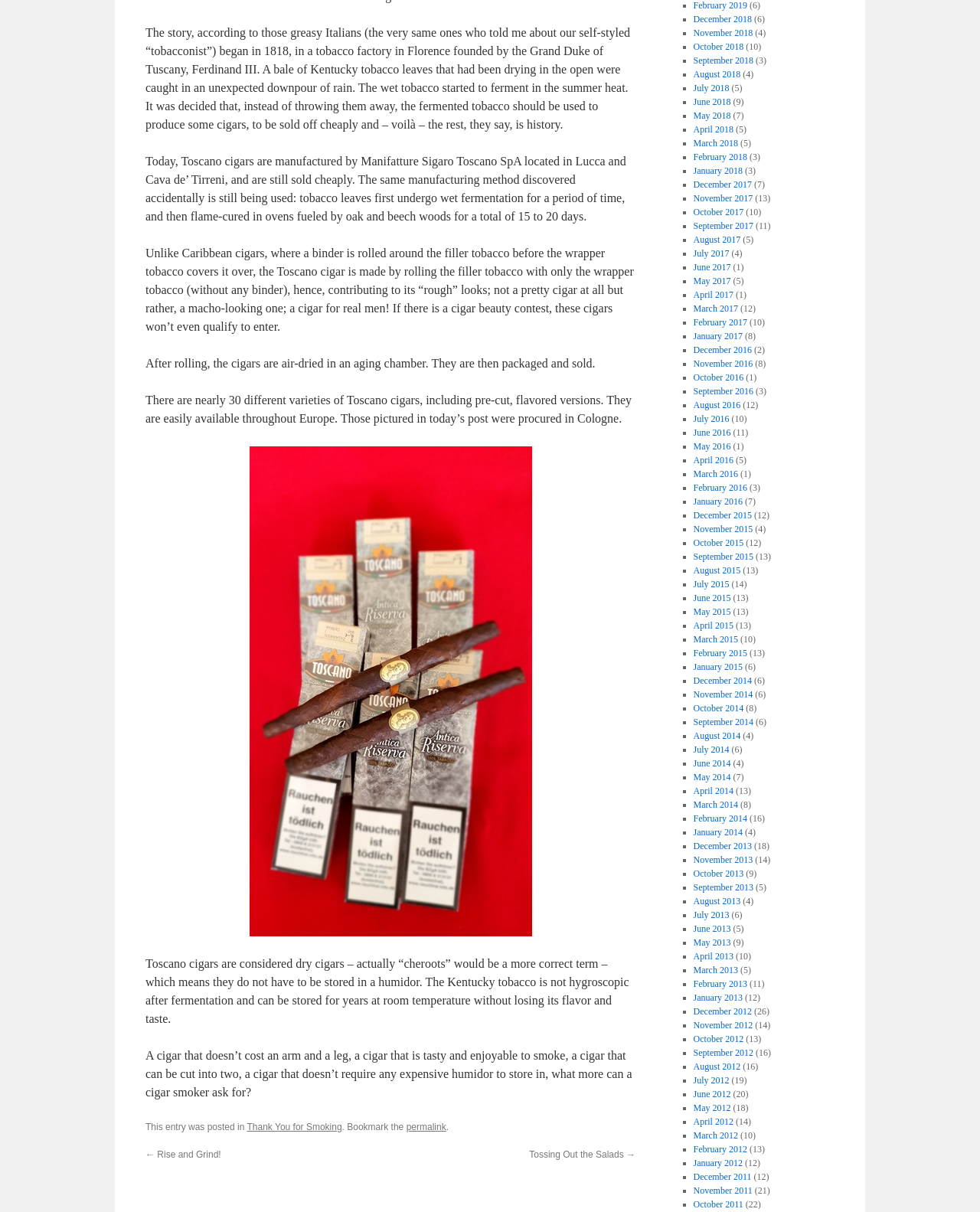Could you indicate the bounding box coordinates of the region to click in order to complete this instruction: "Click the link 'Thank You for Smoking'".

[0.252, 0.926, 0.349, 0.934]